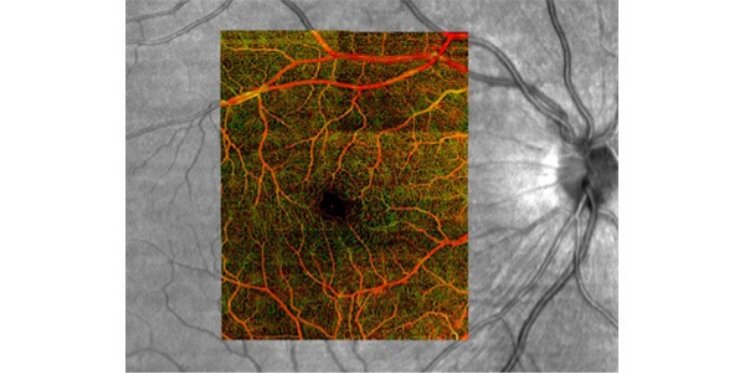Offer a detailed explanation of what is depicted in the image.

The image showcases a dual-layered view of retinal blood vessels, highlighting the innovative capabilities of a non-invasive 3-D imaging technique developed by UW Bioengineering. The vibrant colored overlay in the foreground displays a network of tiny capillaries, depicted in shades of green and orange, showcasing blood flow in real-time. This advanced imaging technique allows for a detailed observation of the microvasculature of the human retina. Adjacent to this vivid representation, a greyscale image captures the same retinal area, emphasizing the sharp contrast between conventional imaging methods and this groundbreaking approach. This technique not only enhances diagnostics but also holds promise for monitoring and treating various vascular health issues, offering significant advantages over traditional imaging methods that are limited in detail and carry potential risks.